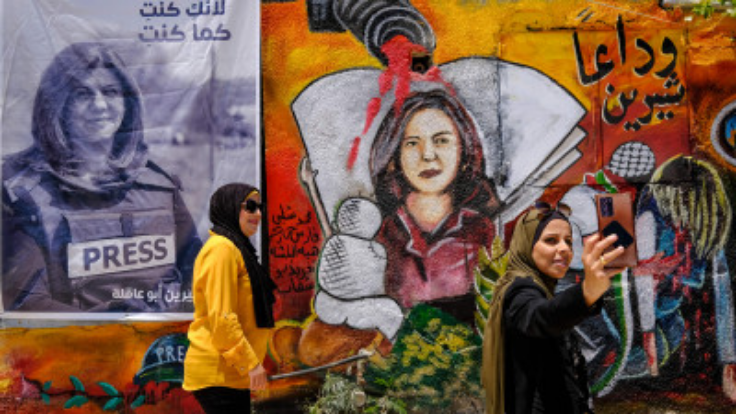What is the theme commemorated in the image?
Answer with a single word or phrase, using the screenshot for reference.

freedom of the press